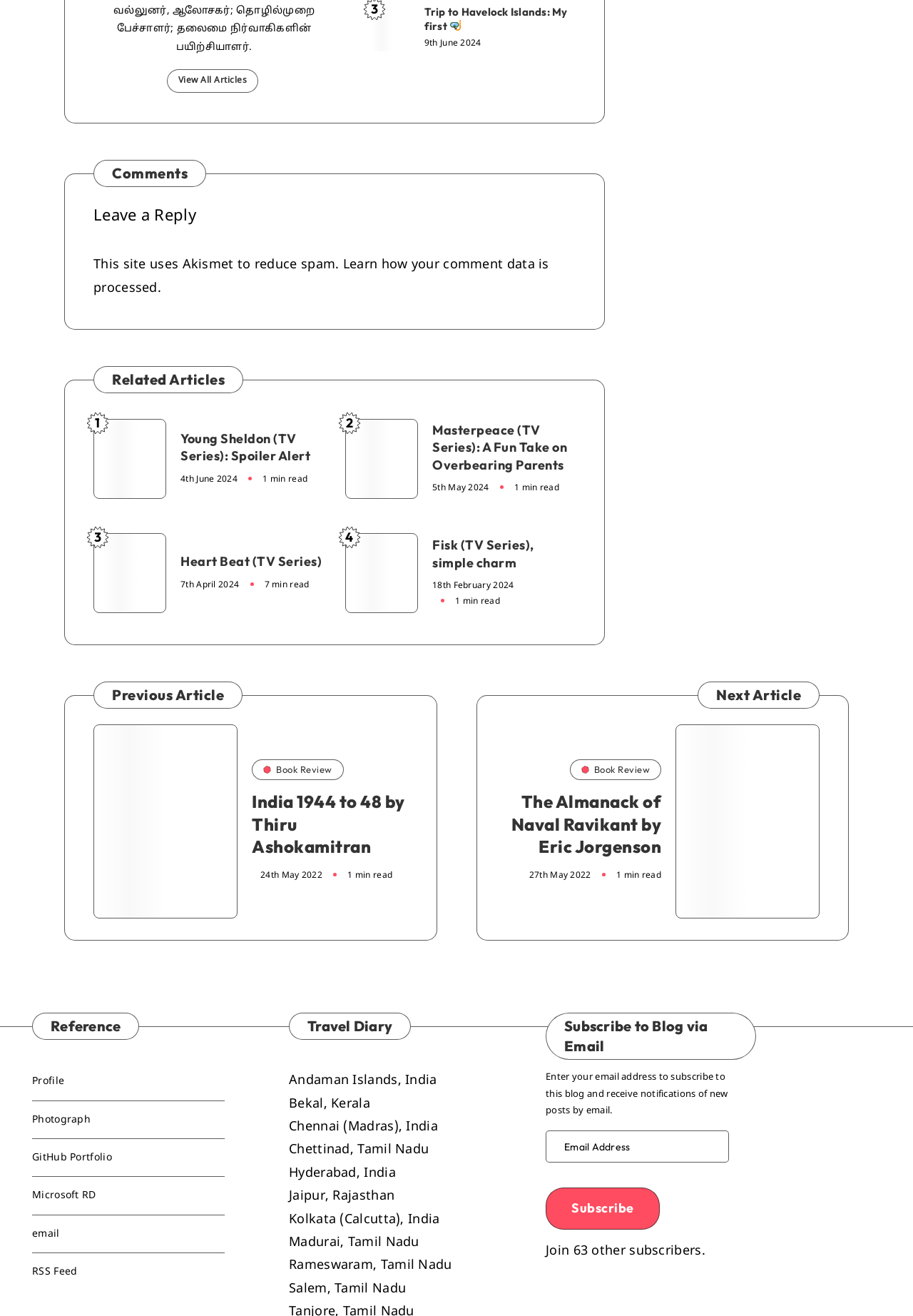Identify the bounding box coordinates necessary to click and complete the given instruction: "Read the article 'Trip to Havelock Islands: My first'".

[0.465, 0.004, 0.622, 0.028]